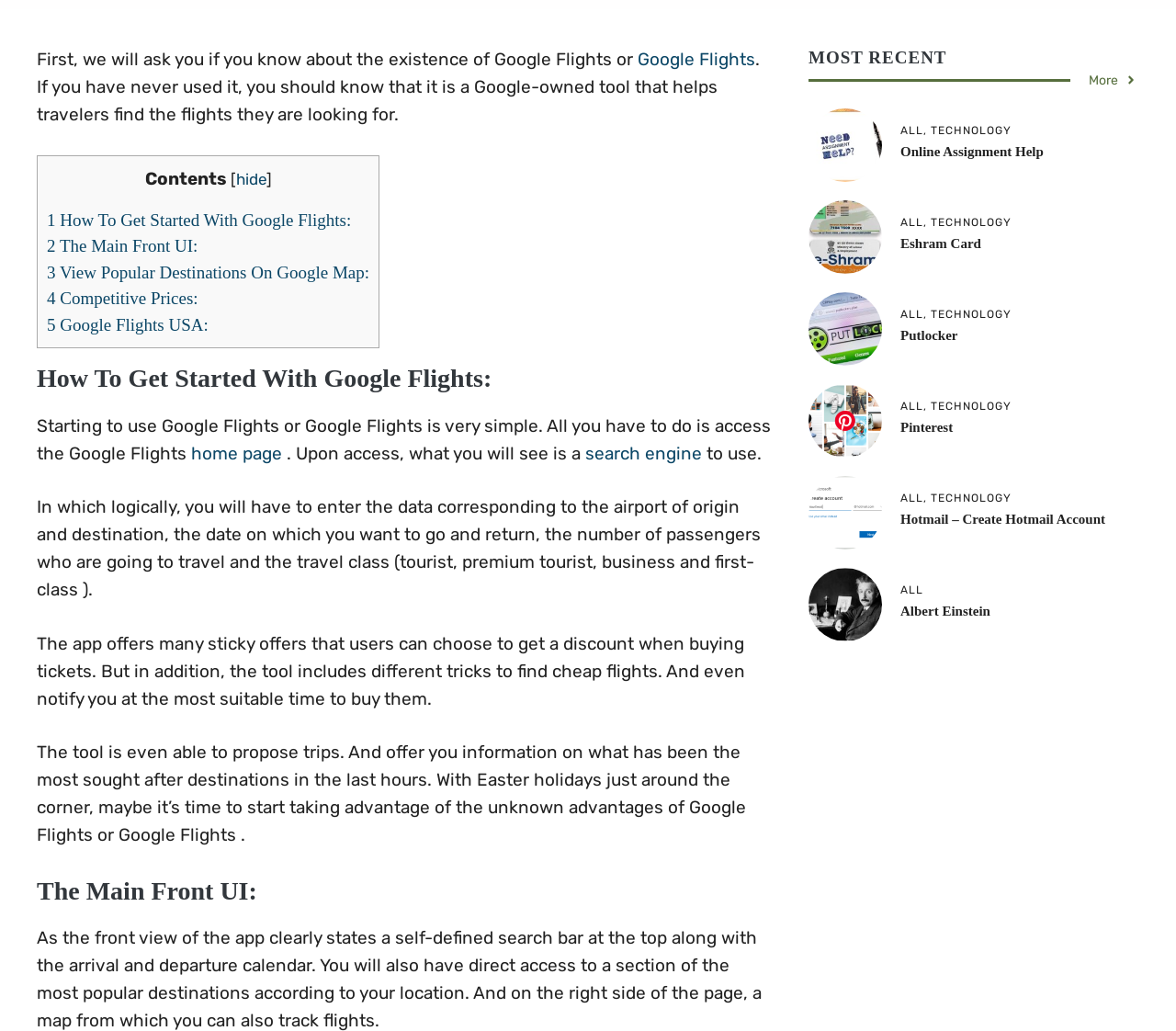Using the provided description: "Search", find the bounding box coordinates of the corresponding UI element. The output should be four float numbers between 0 and 1, in the format [left, top, right, bottom].

None